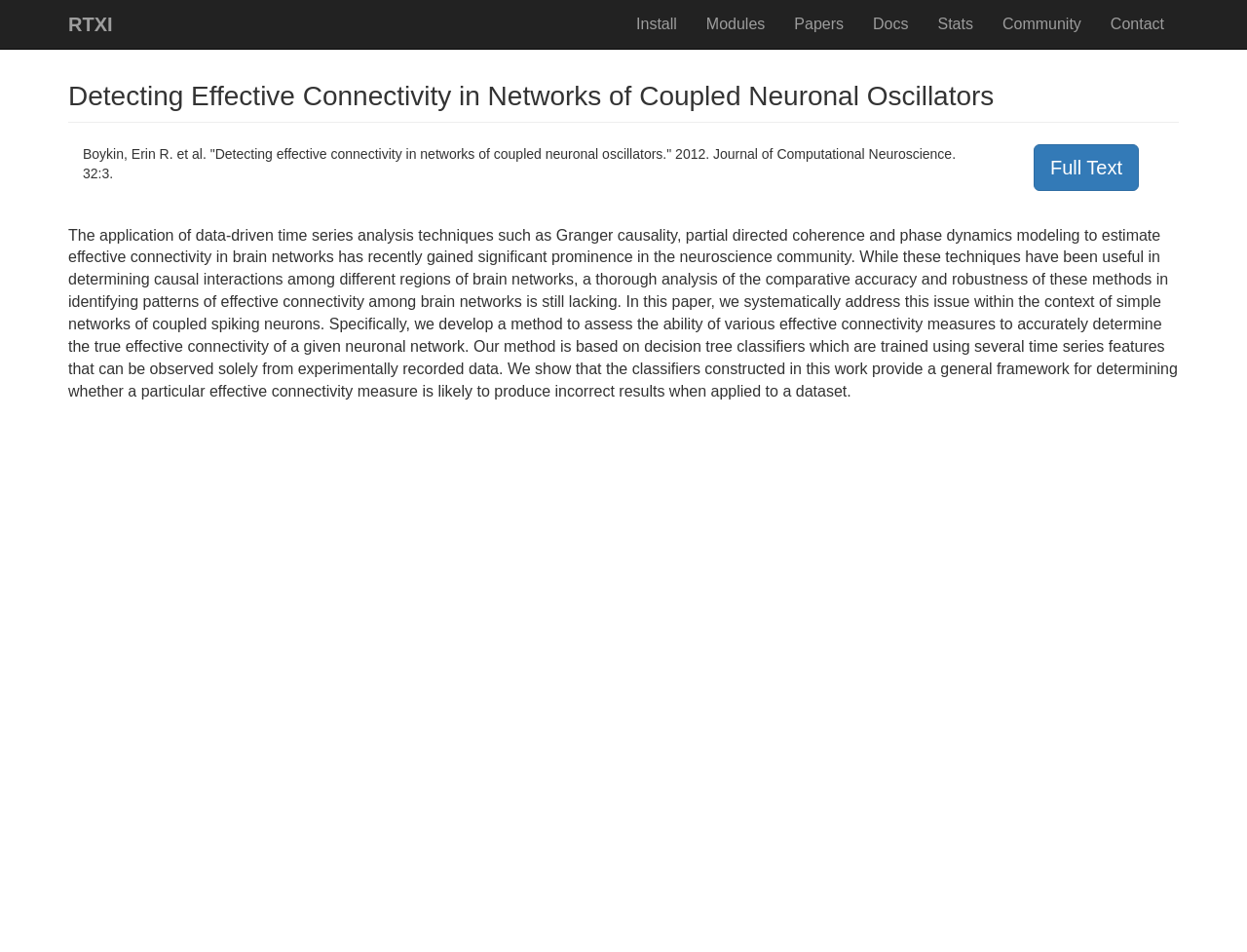Locate the bounding box coordinates of the area to click to fulfill this instruction: "Click on the RTXI link". The bounding box should be presented as four float numbers between 0 and 1, in the order [left, top, right, bottom].

[0.043, 0.0, 0.102, 0.051]